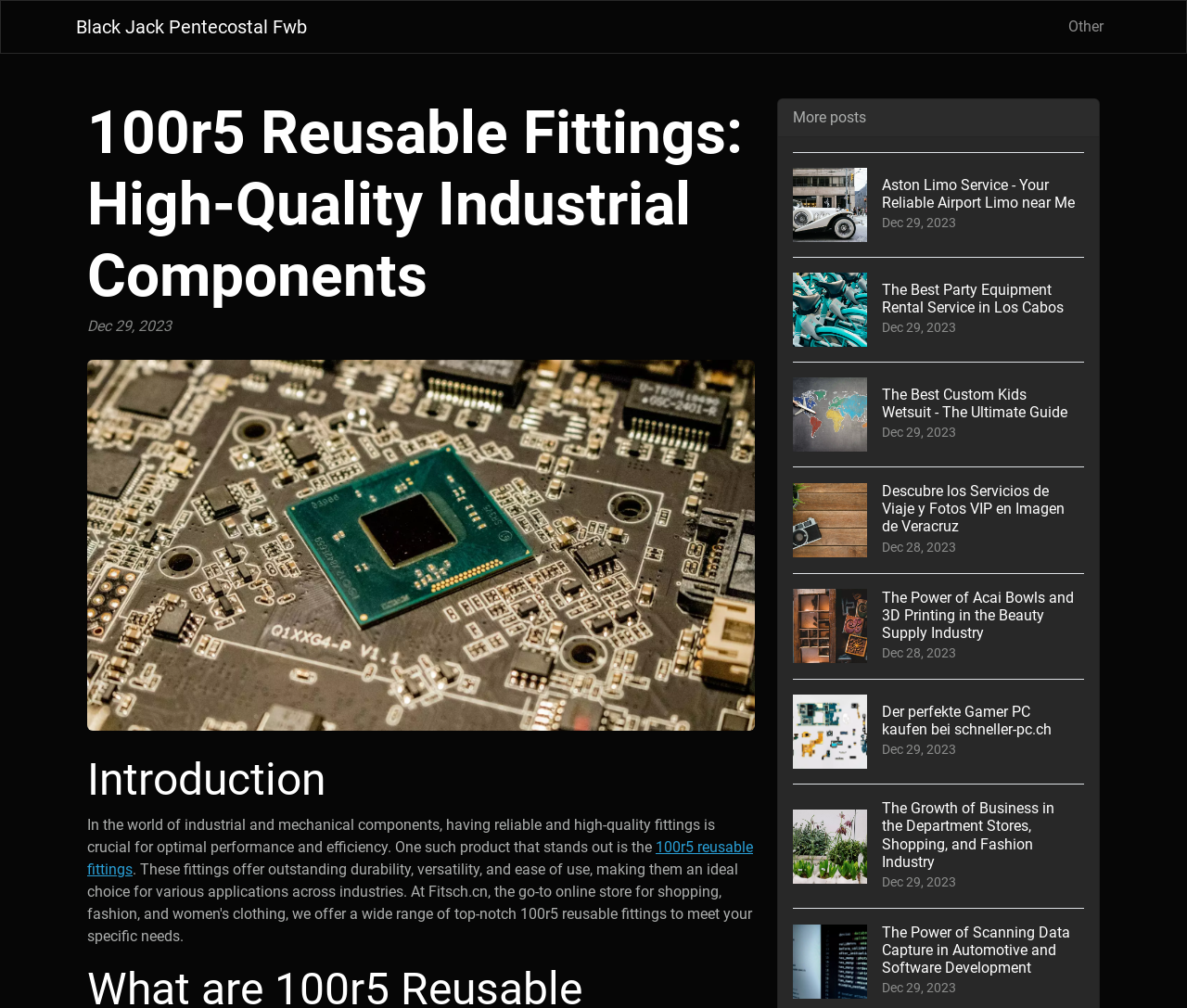What is the main topic of this webpage?
Answer the question with a single word or phrase derived from the image.

100r5 reusable fittings